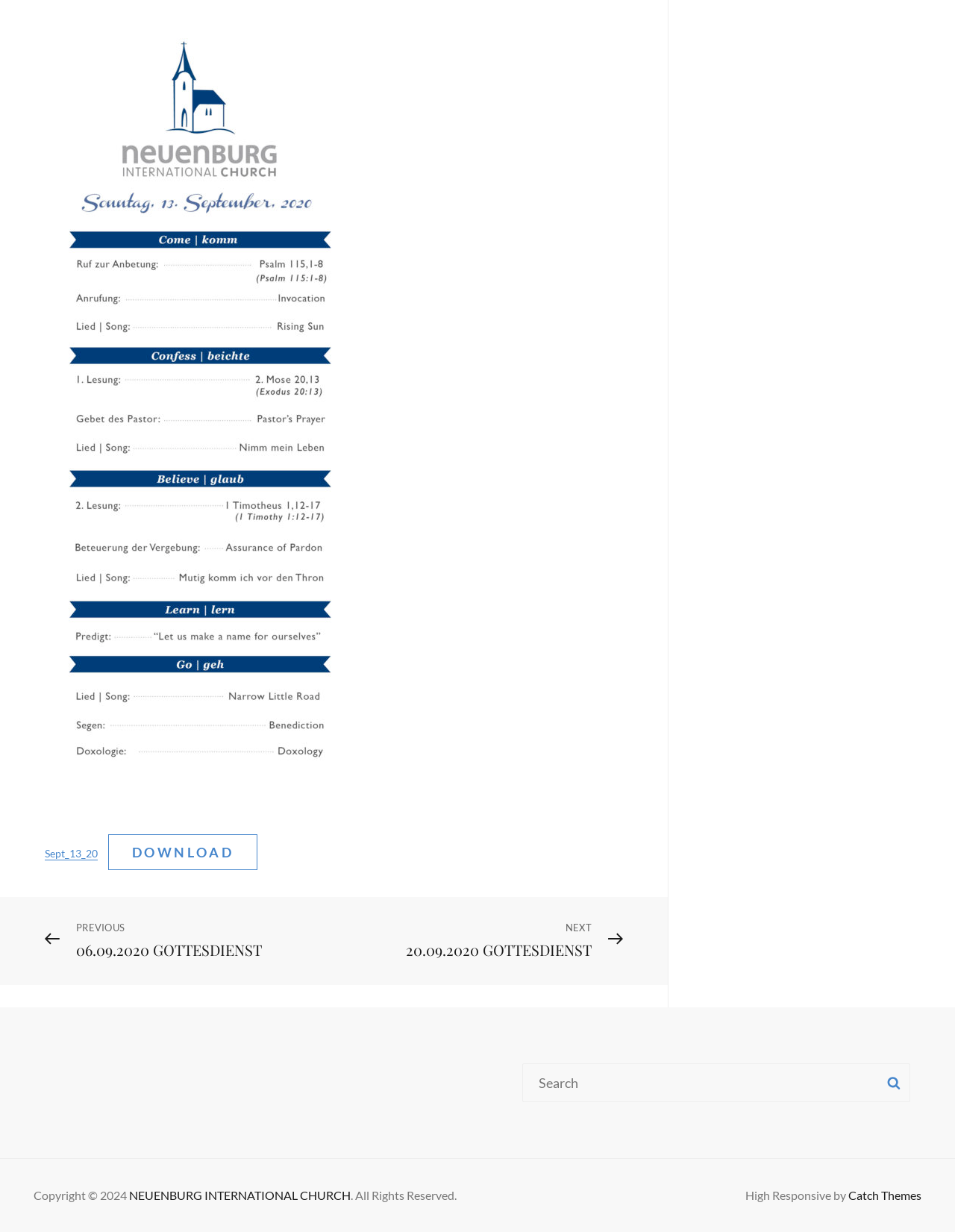Extract the bounding box coordinates of the UI element described: "Catch Themes". Provide the coordinates in the format [left, top, right, bottom] with values ranging from 0 to 1.

[0.888, 0.965, 0.965, 0.976]